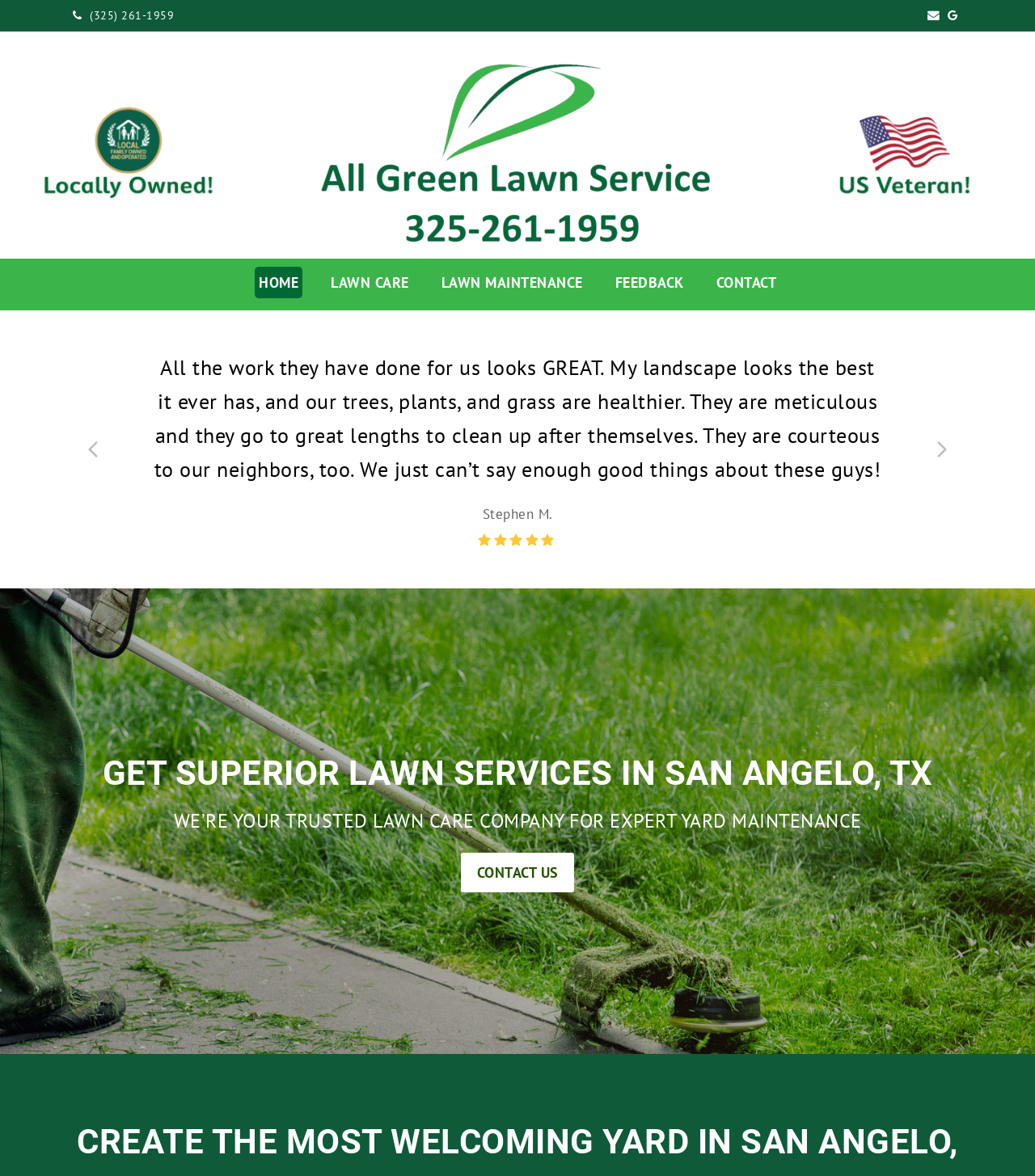Locate the bounding box coordinates of the clickable area to execute the instruction: "View 'LAWN CARE' page". Provide the coordinates as four float numbers between 0 and 1, represented as [left, top, right, bottom].

[0.316, 0.227, 0.399, 0.254]